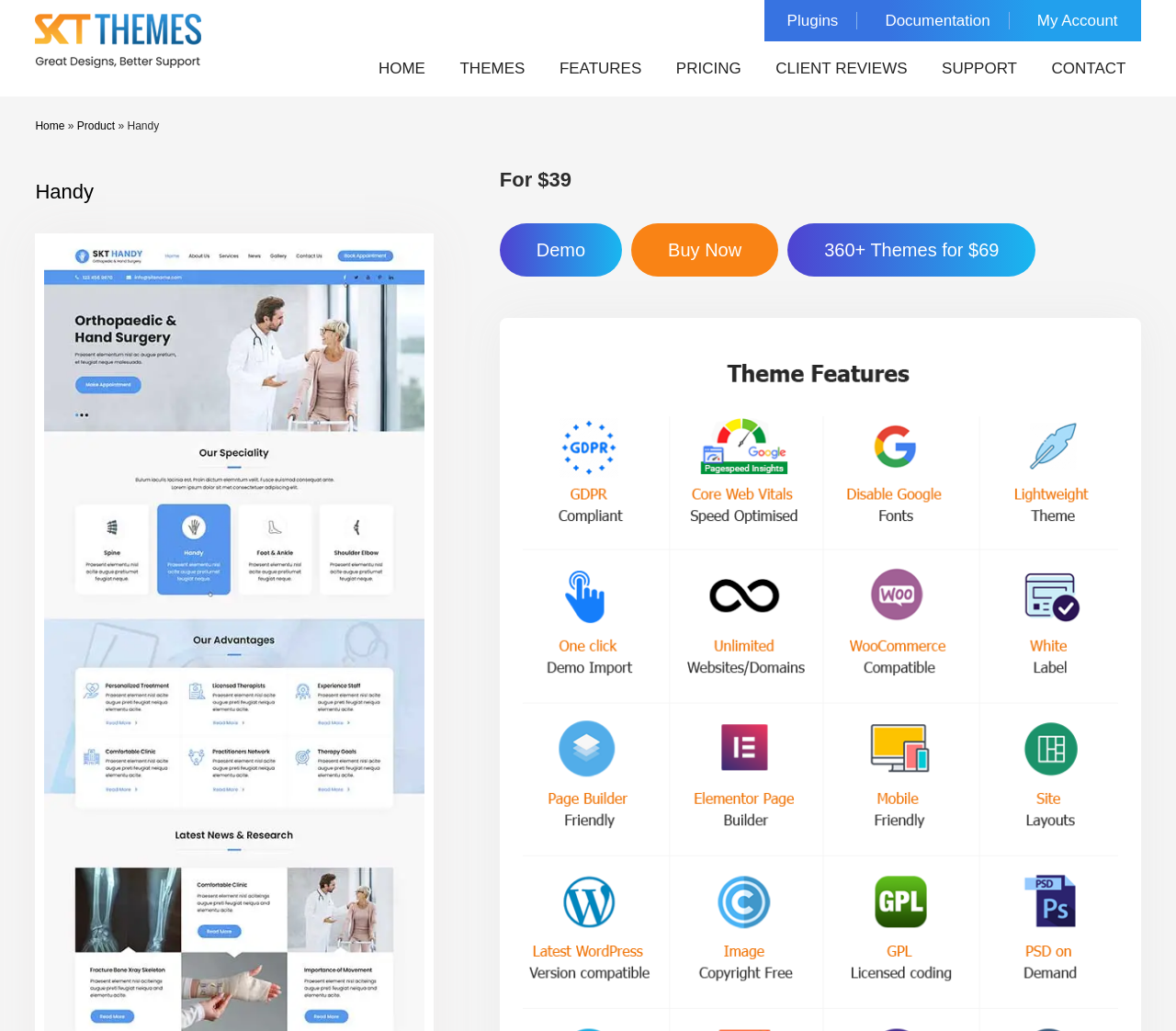Based on the provided description, "alt="SKT Themes"", find the bounding box of the corresponding UI element in the screenshot.

[0.03, 0.013, 0.171, 0.066]